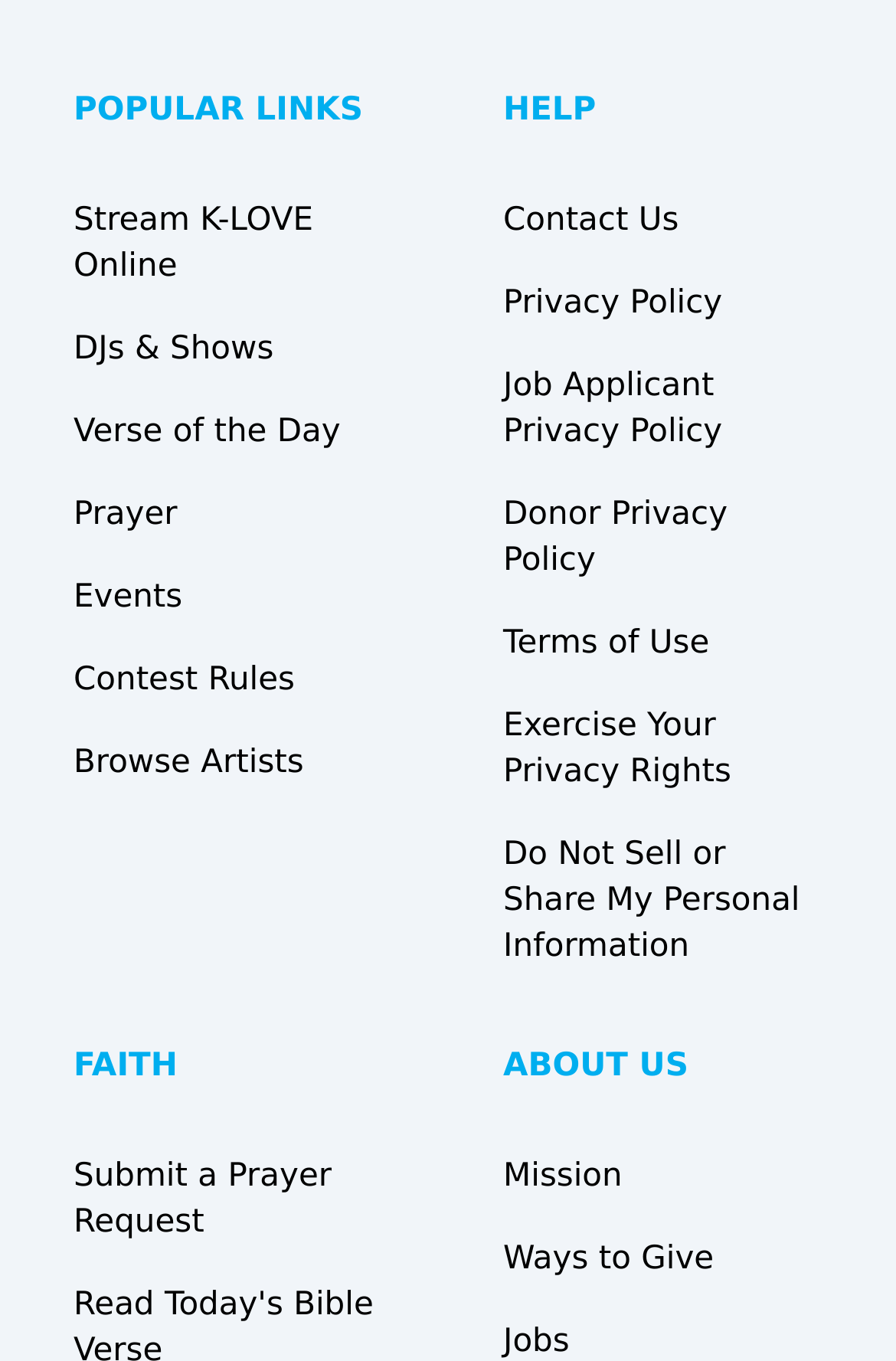Please identify the bounding box coordinates of the element's region that needs to be clicked to fulfill the following instruction: "Submit a Prayer Request". The bounding box coordinates should consist of four float numbers between 0 and 1, i.e., [left, top, right, bottom].

[0.082, 0.85, 0.37, 0.911]